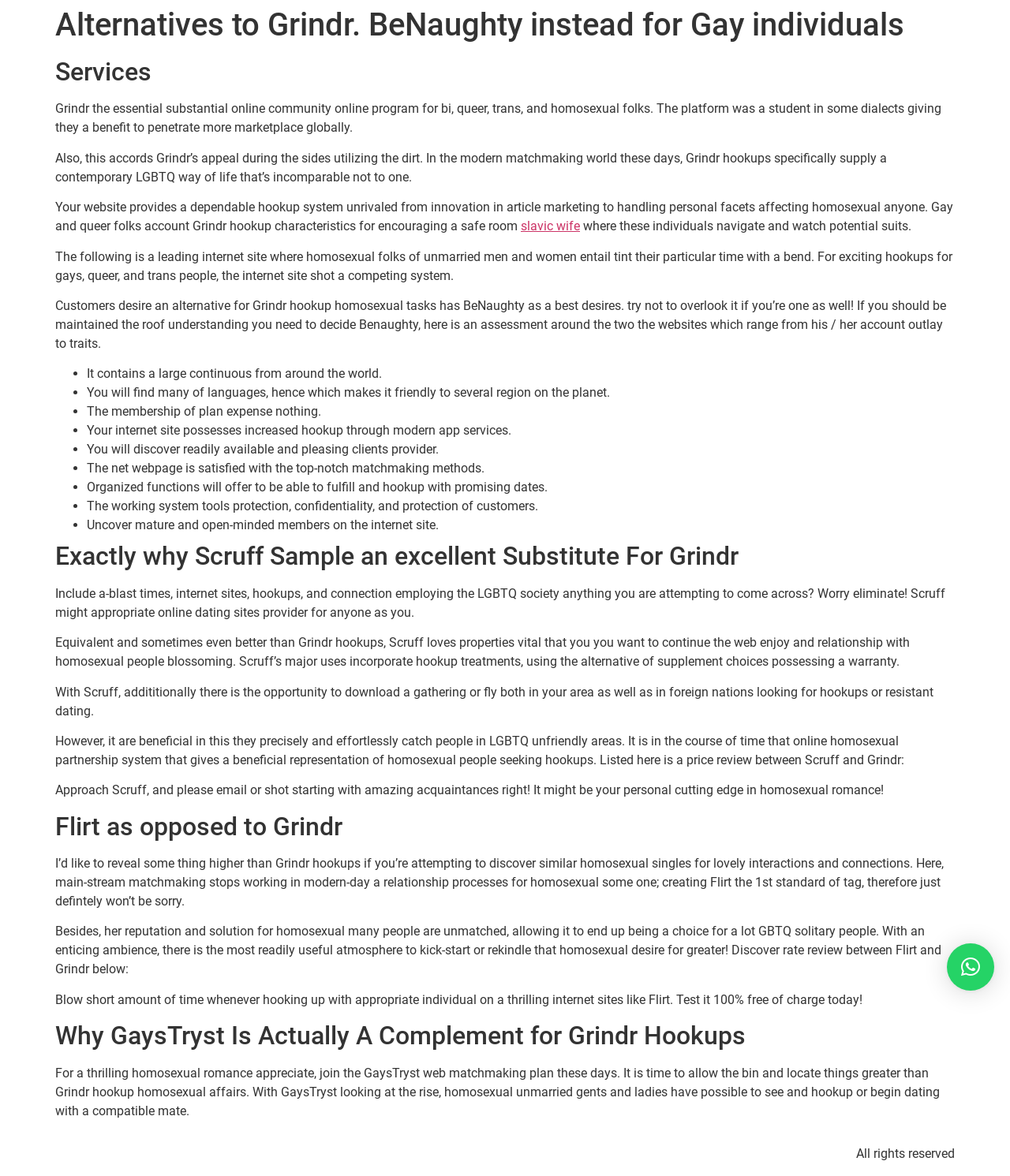What is the main purpose of this website?
Based on the image, give a concise answer in the form of a single word or short phrase.

Gay dating